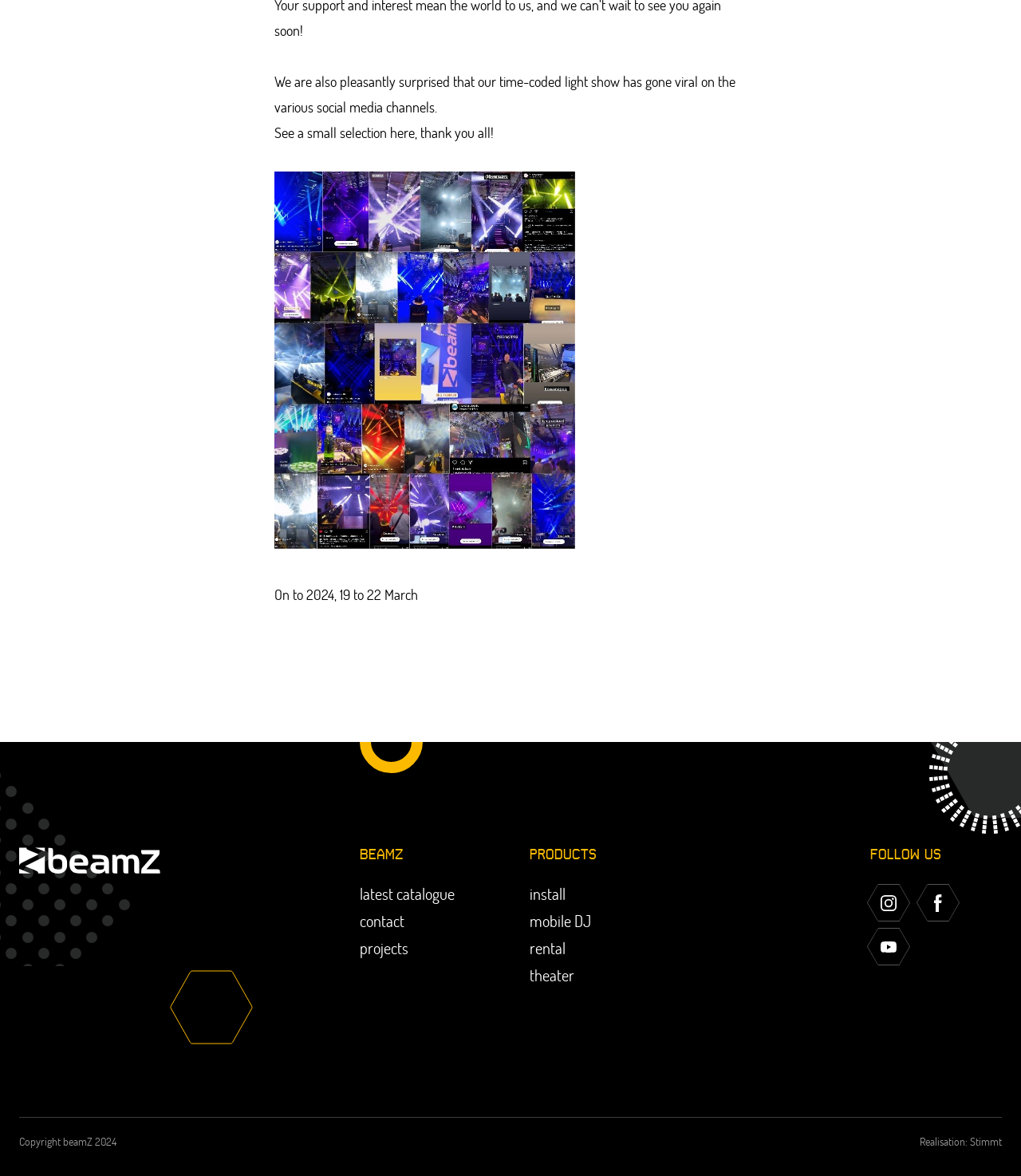Can you identify the bounding box coordinates of the clickable region needed to carry out this instruction: 'Explore the projects'? The coordinates should be four float numbers within the range of 0 to 1, stated as [left, top, right, bottom].

[0.352, 0.795, 0.4, 0.818]